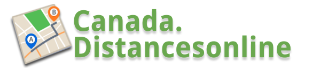Describe the scene depicted in the image with great detail.

The image features the logo of "Canada Distances Online," which is designed to represent a mapping service or distance calculation platform. The logo includes a stylized map icon, which emphasizes navigation and travel, and features colorful markers signifying locations or points of interest. The company name is prominently displayed in a bold, green font, conveying a connection to Canada and an emphasis on distance-related services. This image likely appears in the context of providing users with directions, travel distances, and related geographical information to facilitate their journeys across Canada.